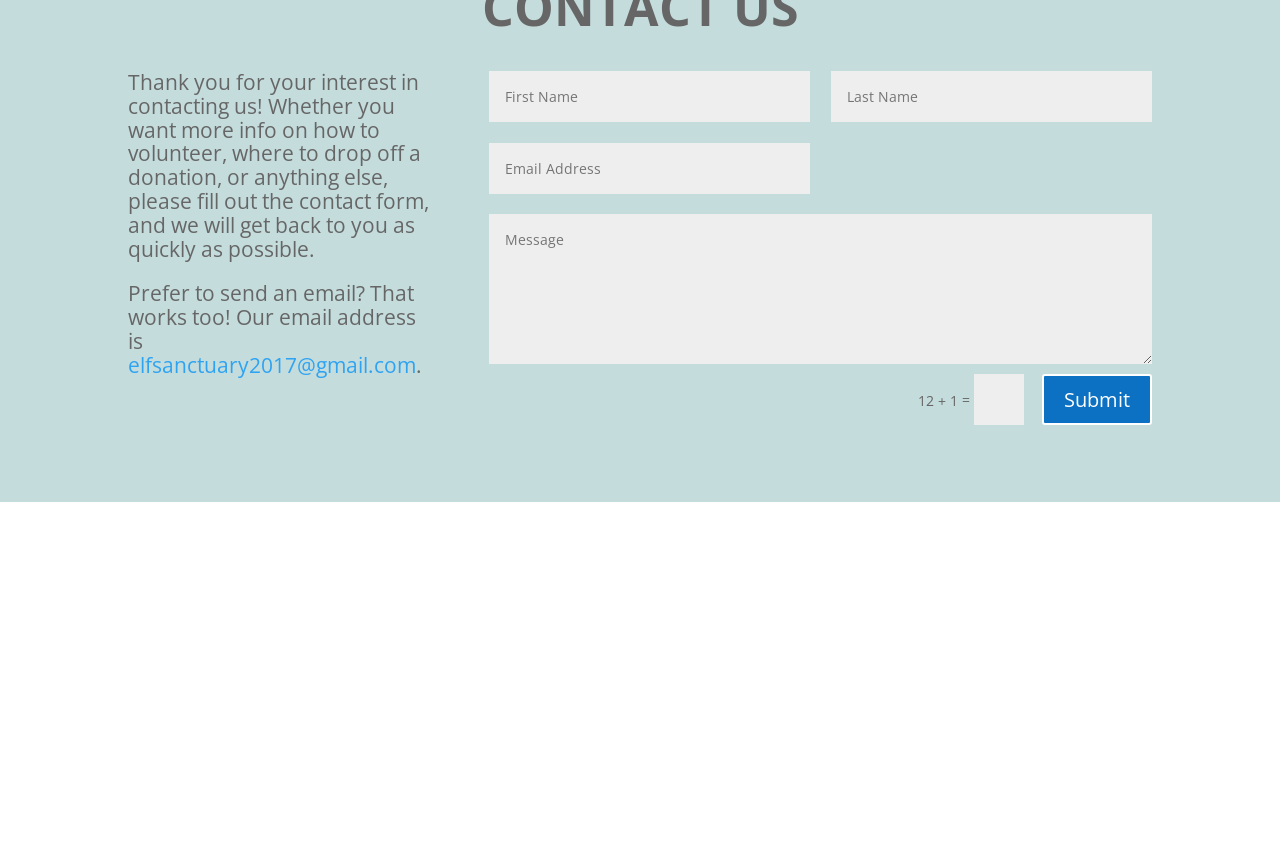Locate the bounding box coordinates of the area to click to fulfill this instruction: "Fill out the contact form". The bounding box should be presented as four float numbers between 0 and 1, in the order [left, top, right, bottom].

[0.382, 0.083, 0.633, 0.143]